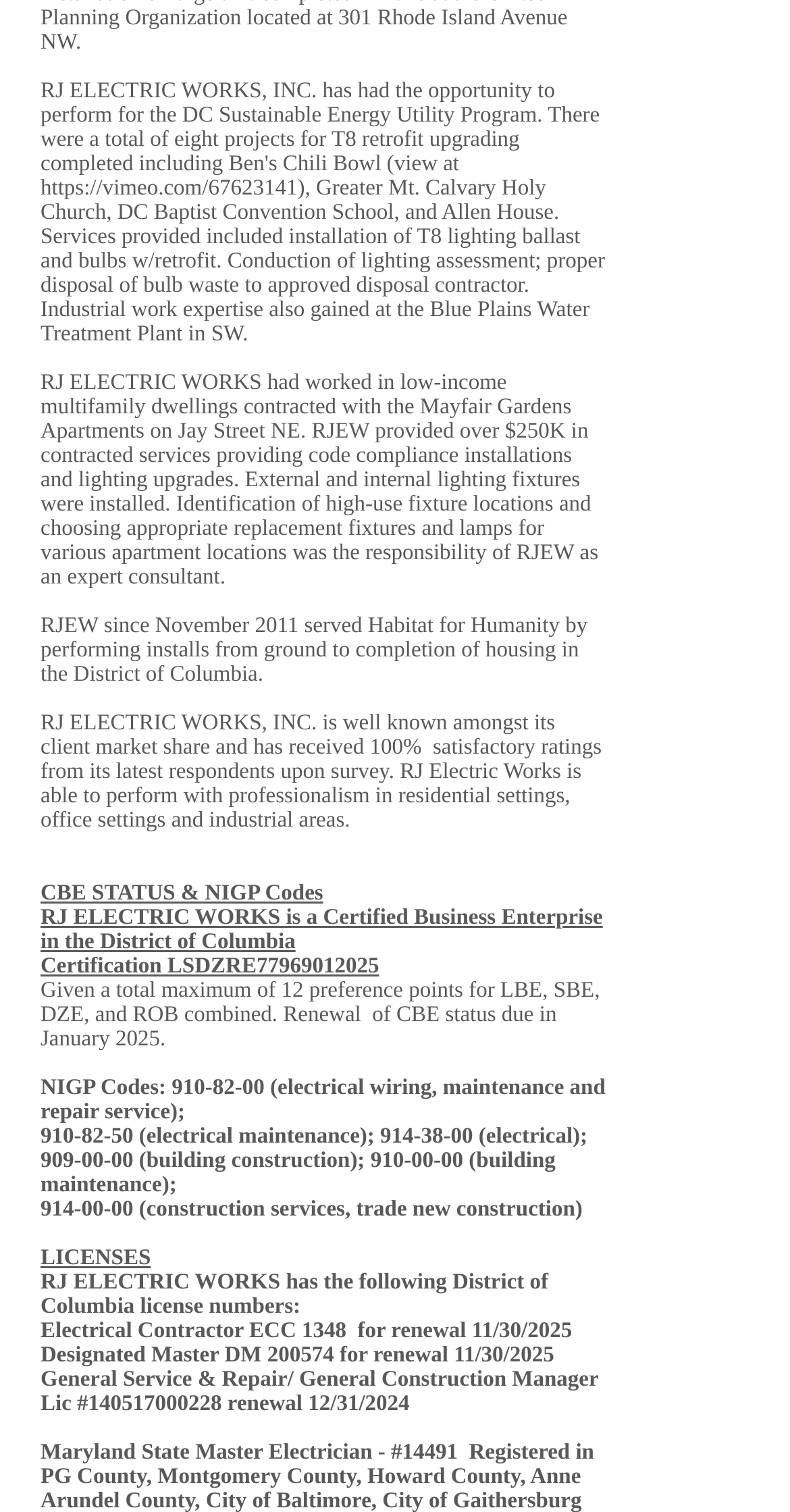Identify the bounding box coordinates of the element that should be clicked to fulfill this task: "Click the link to District of Columbia". The coordinates should be provided as four float numbers between 0 and 1, i.e., [left, top, right, bottom].

[0.093, 0.438, 0.326, 0.454]